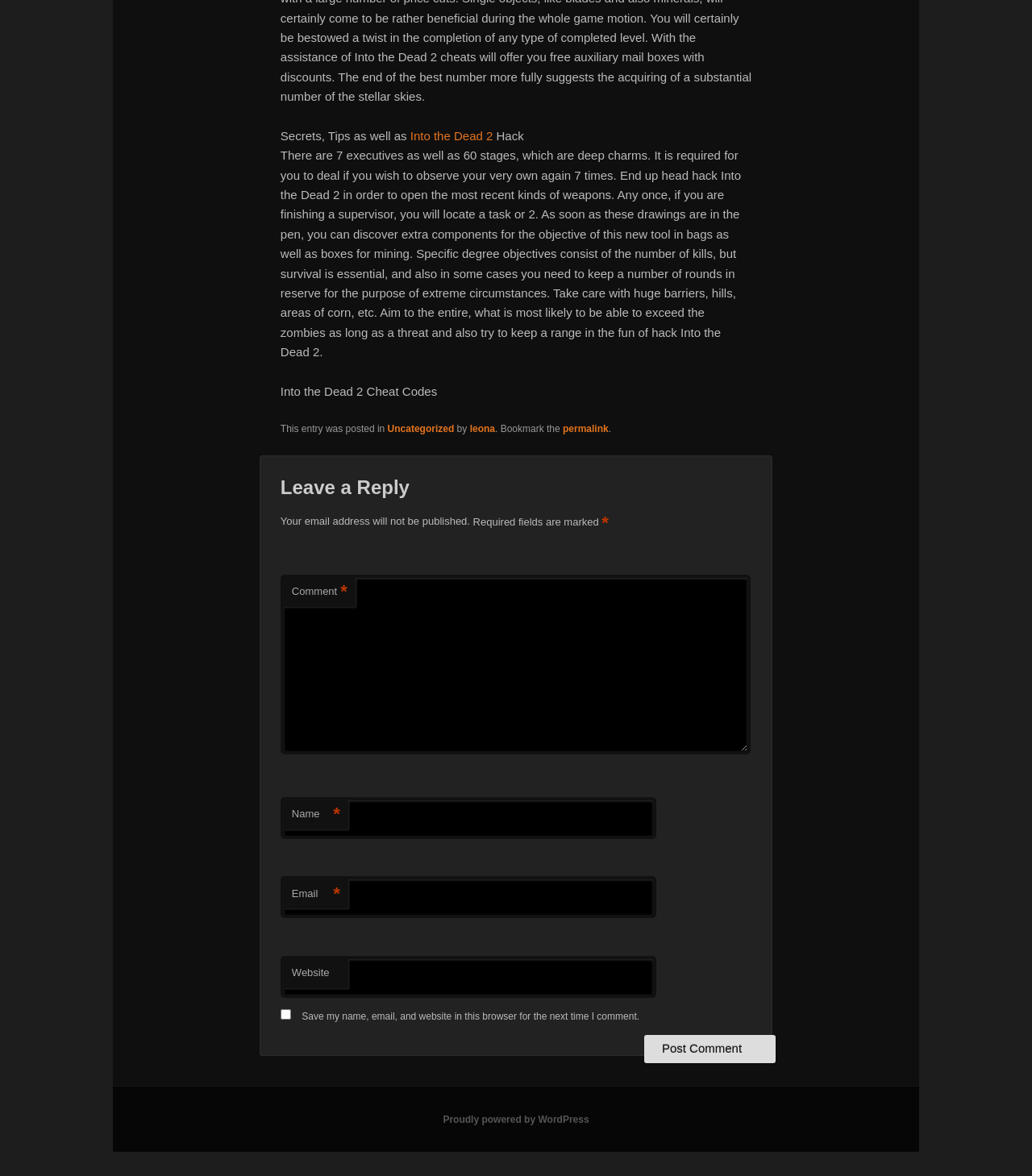Please find the bounding box coordinates of the element that must be clicked to perform the given instruction: "Click on the 'Into the Dead 2' link". The coordinates should be four float numbers from 0 to 1, i.e., [left, top, right, bottom].

[0.397, 0.11, 0.478, 0.121]